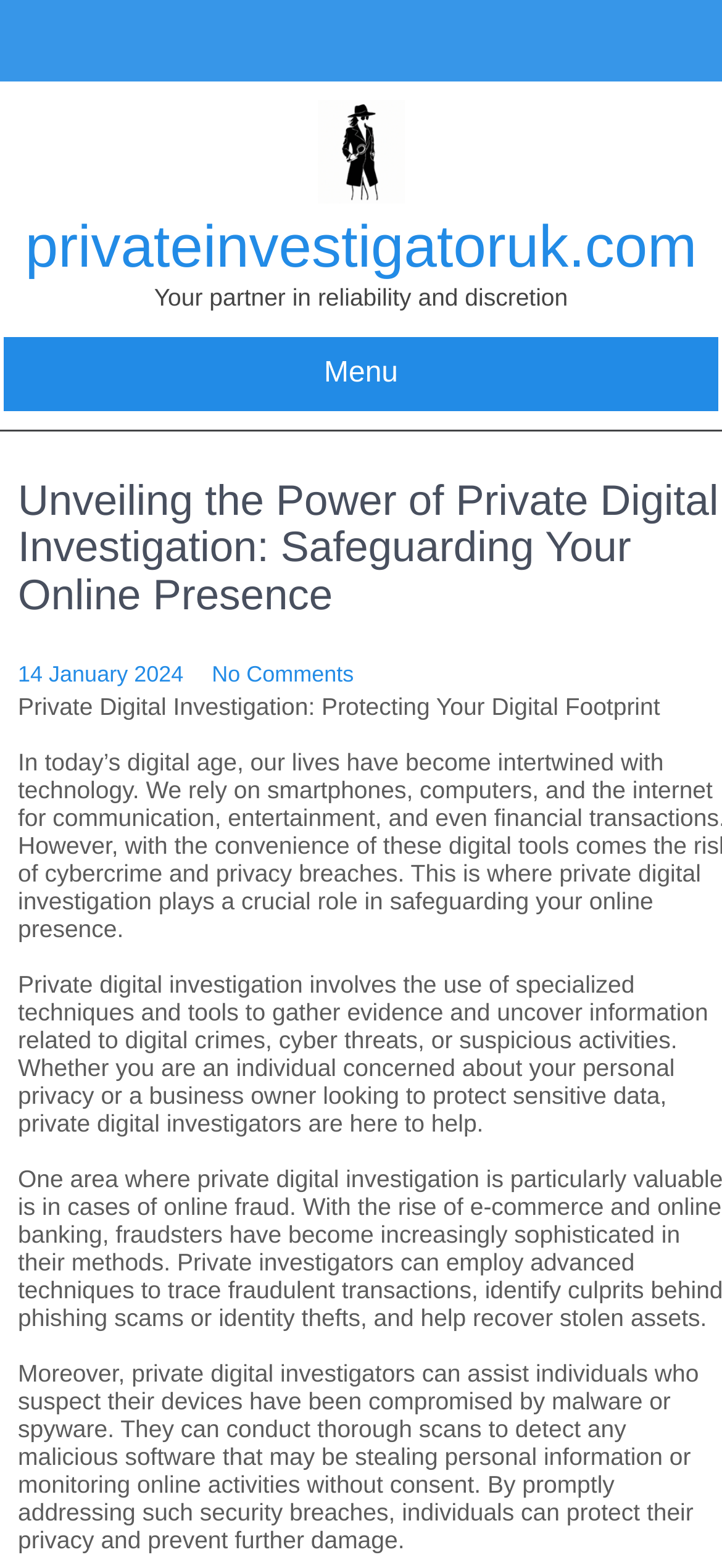Answer succinctly with a single word or phrase:
What can private digital investigators help with?

Malware or spyware detection